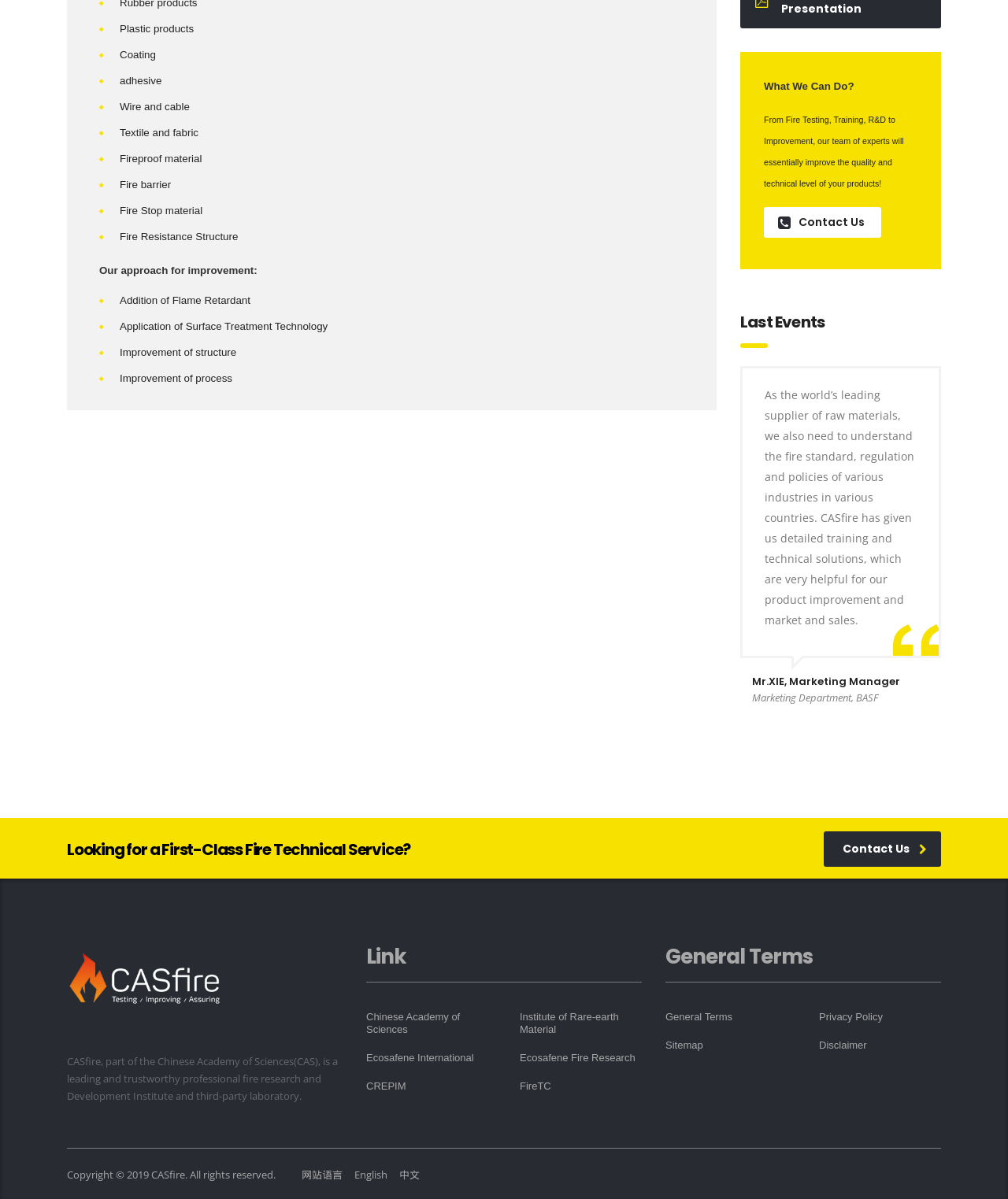Please specify the bounding box coordinates of the clickable region necessary for completing the following instruction: "Click English". The coordinates must consist of four float numbers between 0 and 1, i.e., [left, top, right, bottom].

[0.352, 0.974, 0.384, 0.986]